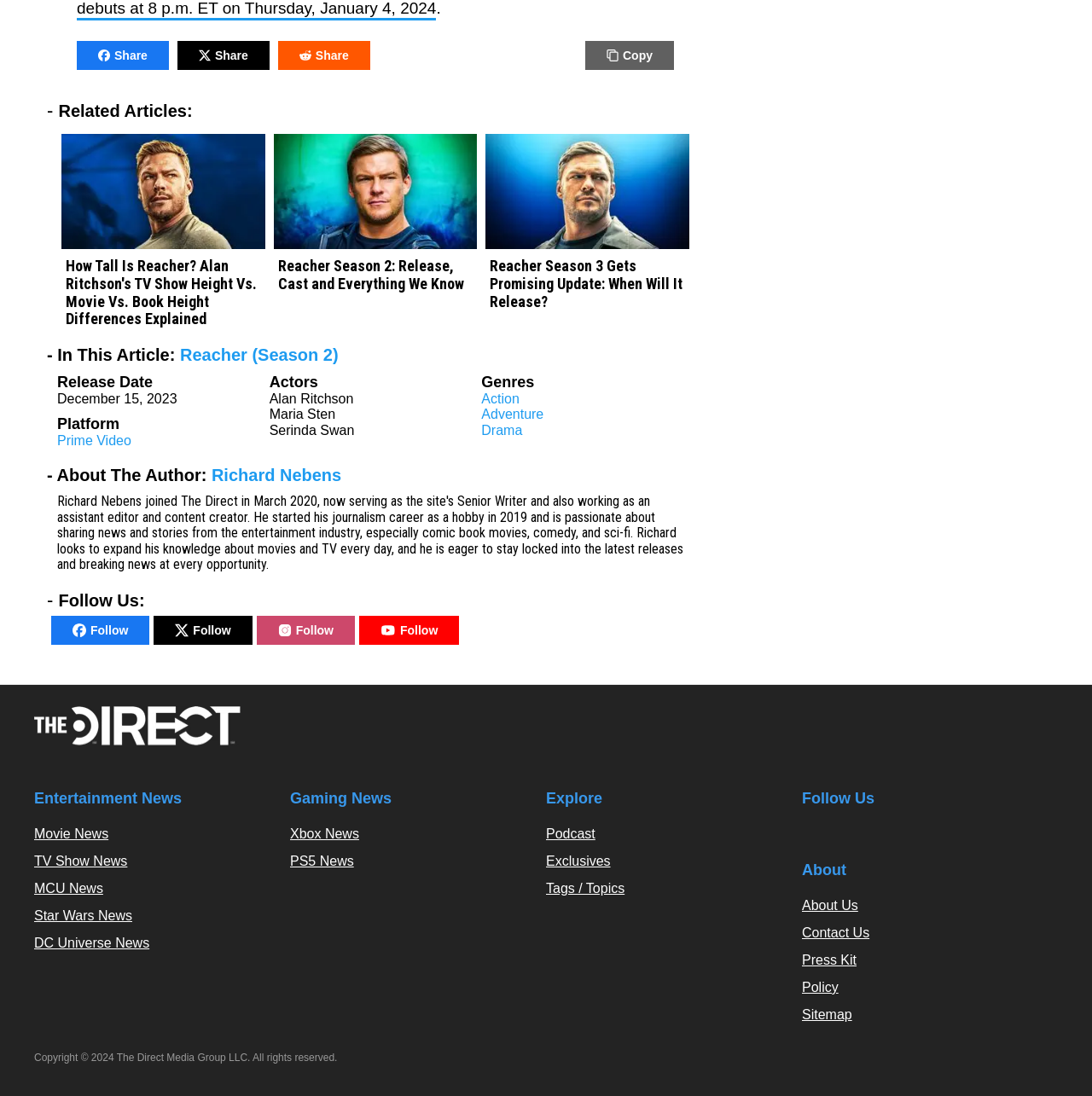From the screenshot, find the bounding box of the UI element matching this description: "Follow". Supply the bounding box coordinates in the form [left, top, right, bottom], each a float between 0 and 1.

[0.329, 0.562, 0.421, 0.588]